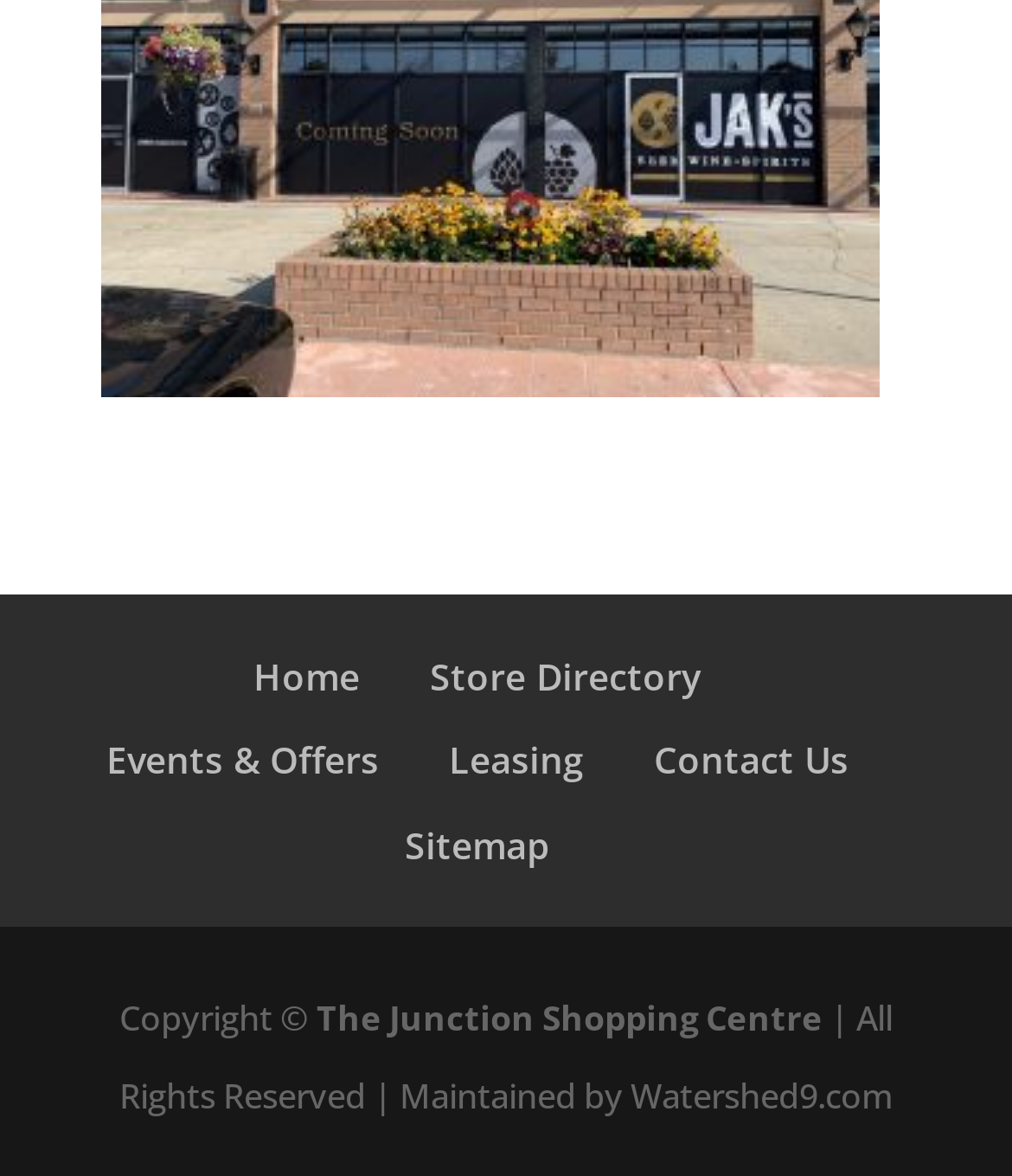How many main links are available?
Examine the image and give a concise answer in one word or a short phrase.

6